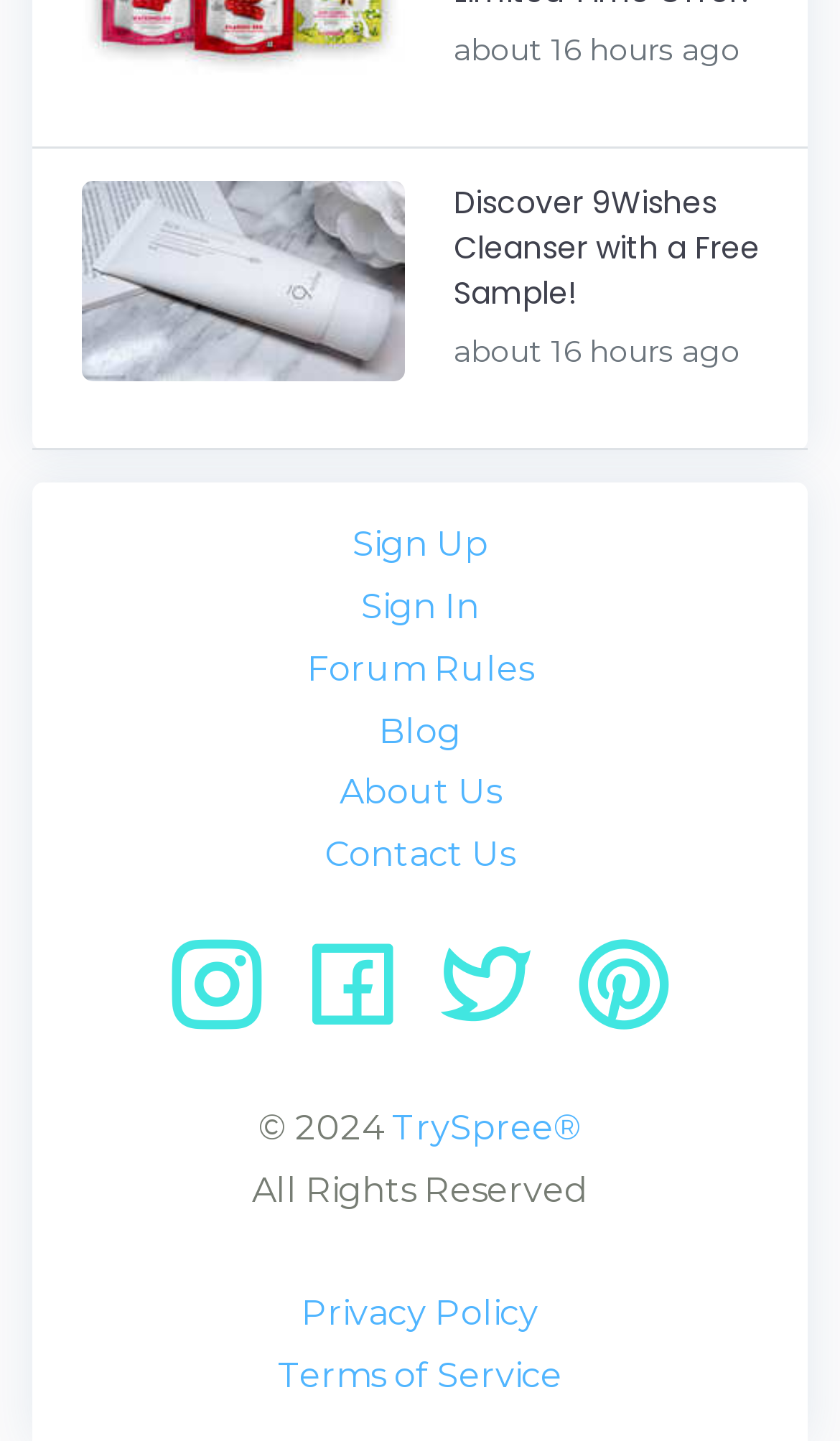What is the copyright year?
From the image, respond with a single word or phrase.

2024